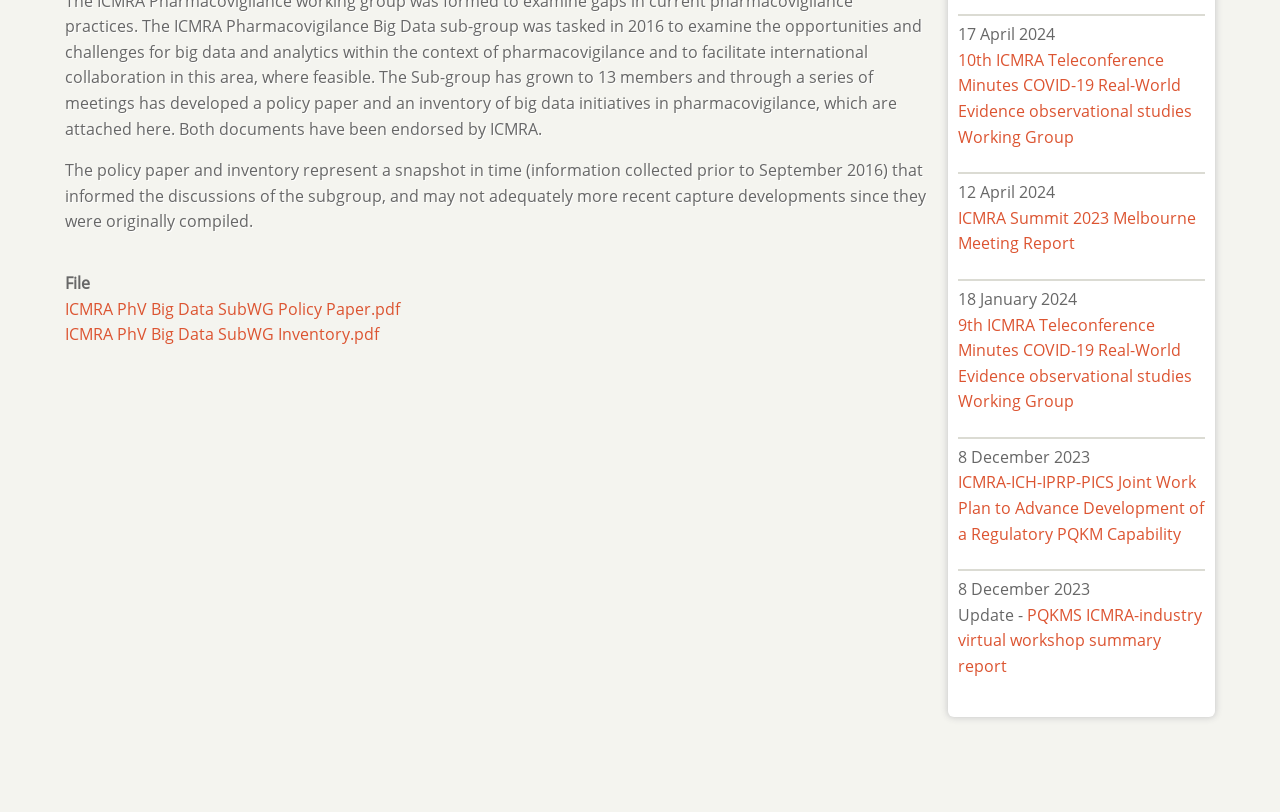Provide the bounding box coordinates for the UI element that is described by this text: "Strategic Framework". The coordinates should be in the form of four float numbers between 0 and 1: [left, top, right, bottom].

[0.658, 0.188, 0.78, 0.215]